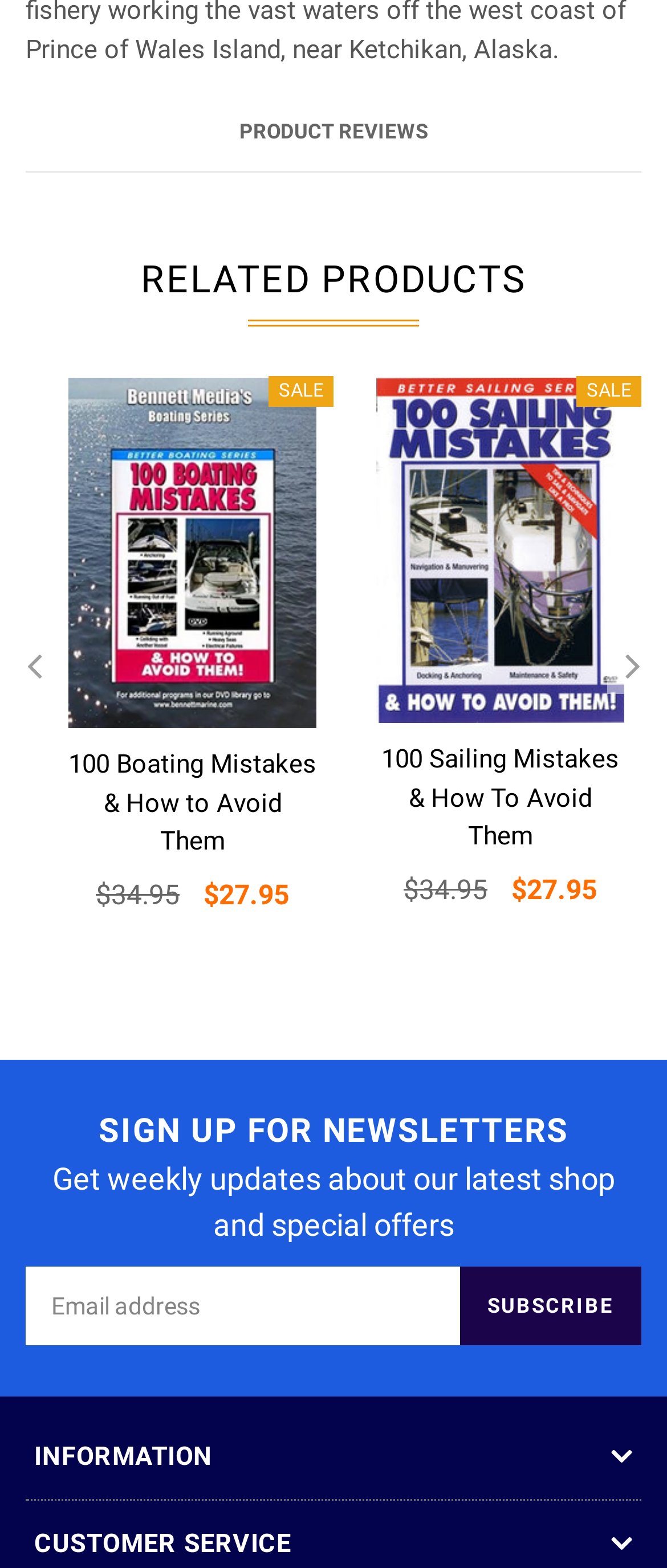Provide your answer in a single word or phrase: 
What is the discounted price of '100 Boating Mistakes & How to Avoid Them'?

$27.95